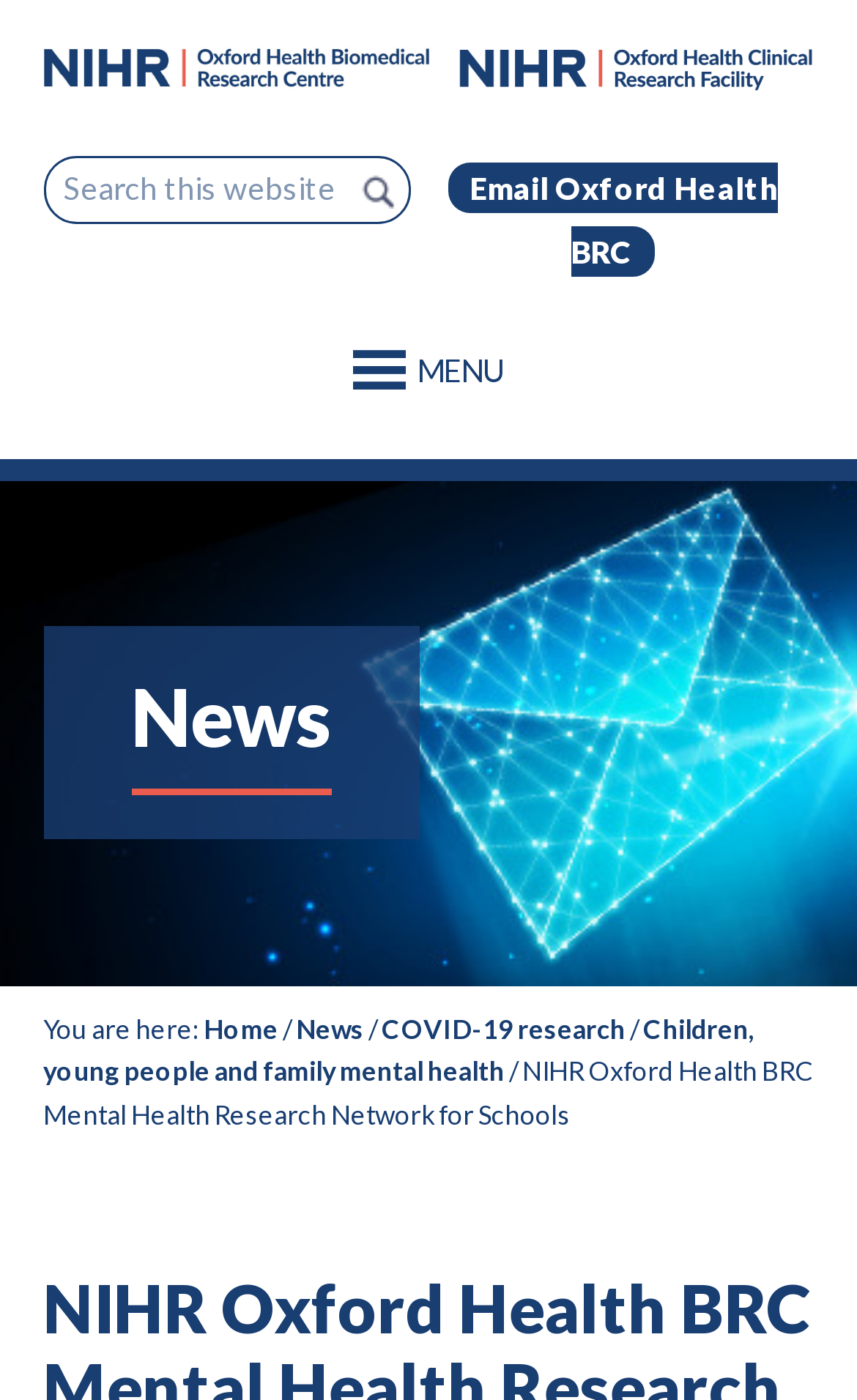Refer to the screenshot and give an in-depth answer to this question: What is the search box placeholder text?

I found the search box placeholder text by looking at the StaticText element with the description 'Search this website', which is located inside the search box element. This indicates that the search box placeholder text is 'Search this website'.